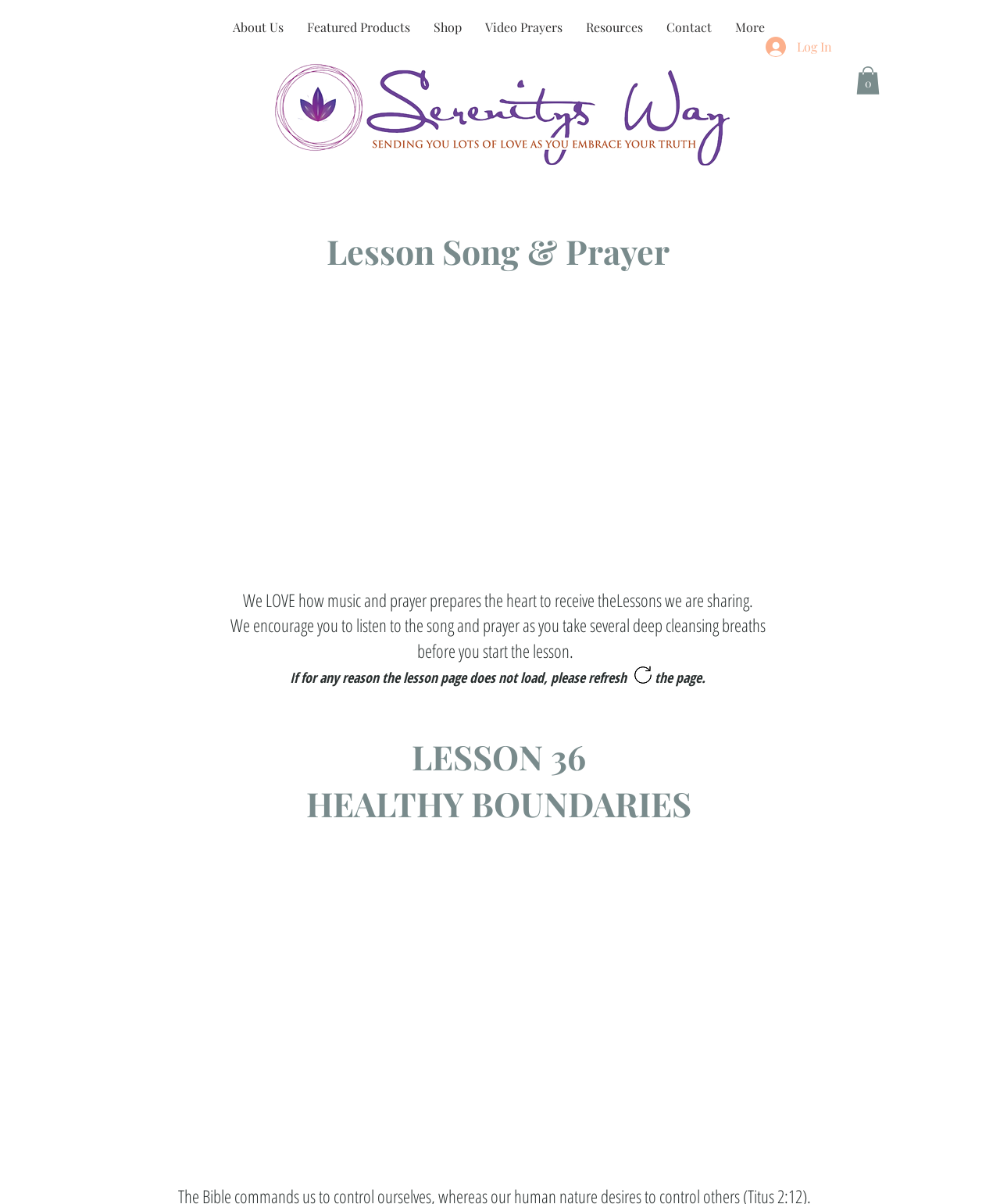Identify the title of the webpage and provide its text content.

Lesson Song & Prayer